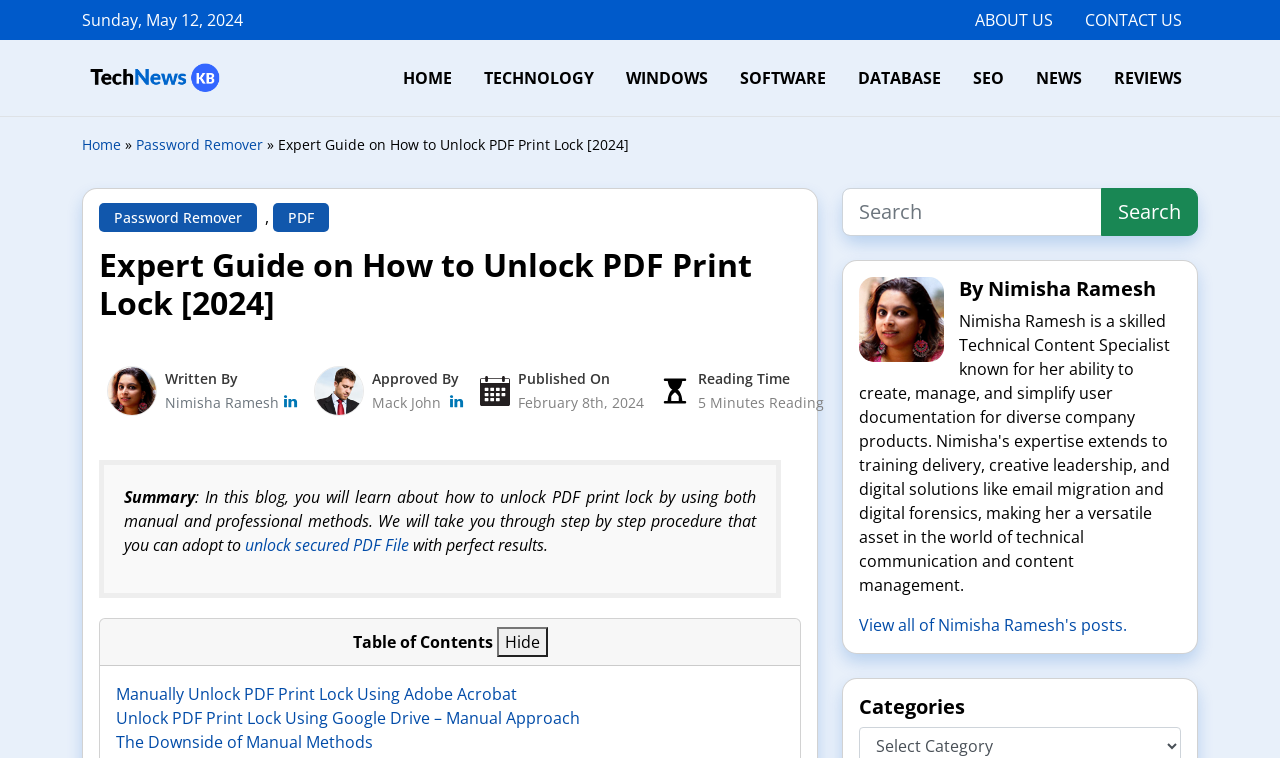Determine the bounding box of the UI component based on this description: "The Downside of Manual Methods". The bounding box coordinates should be four float values between 0 and 1, i.e., [left, top, right, bottom].

[0.091, 0.964, 0.291, 0.993]